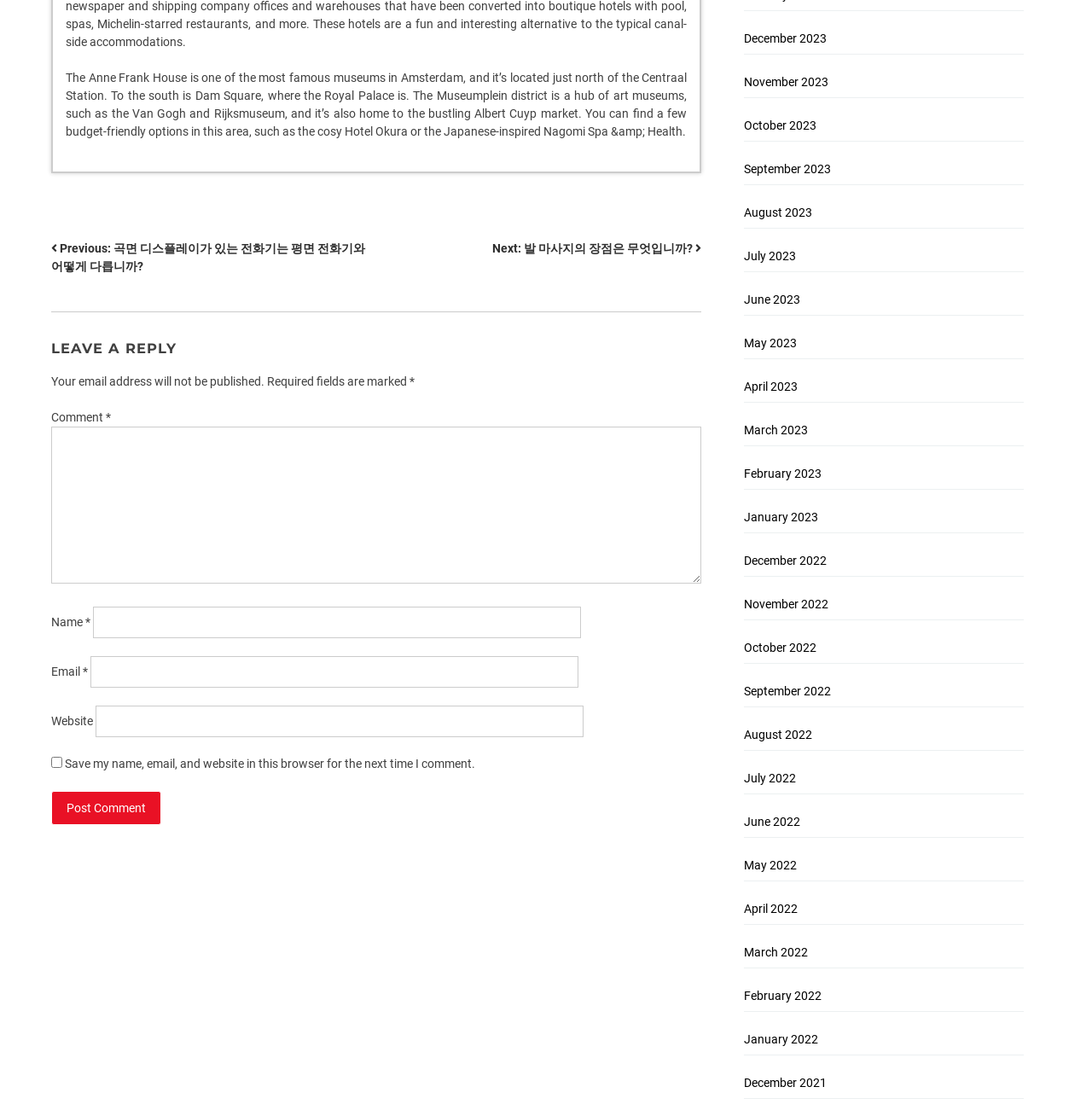Identify the coordinates of the bounding box for the element described below: "Next: 발 마사지의 장점은 무엇입니까?". Return the coordinates as four float numbers between 0 and 1: [left, top, right, bottom].

[0.451, 0.216, 0.642, 0.229]